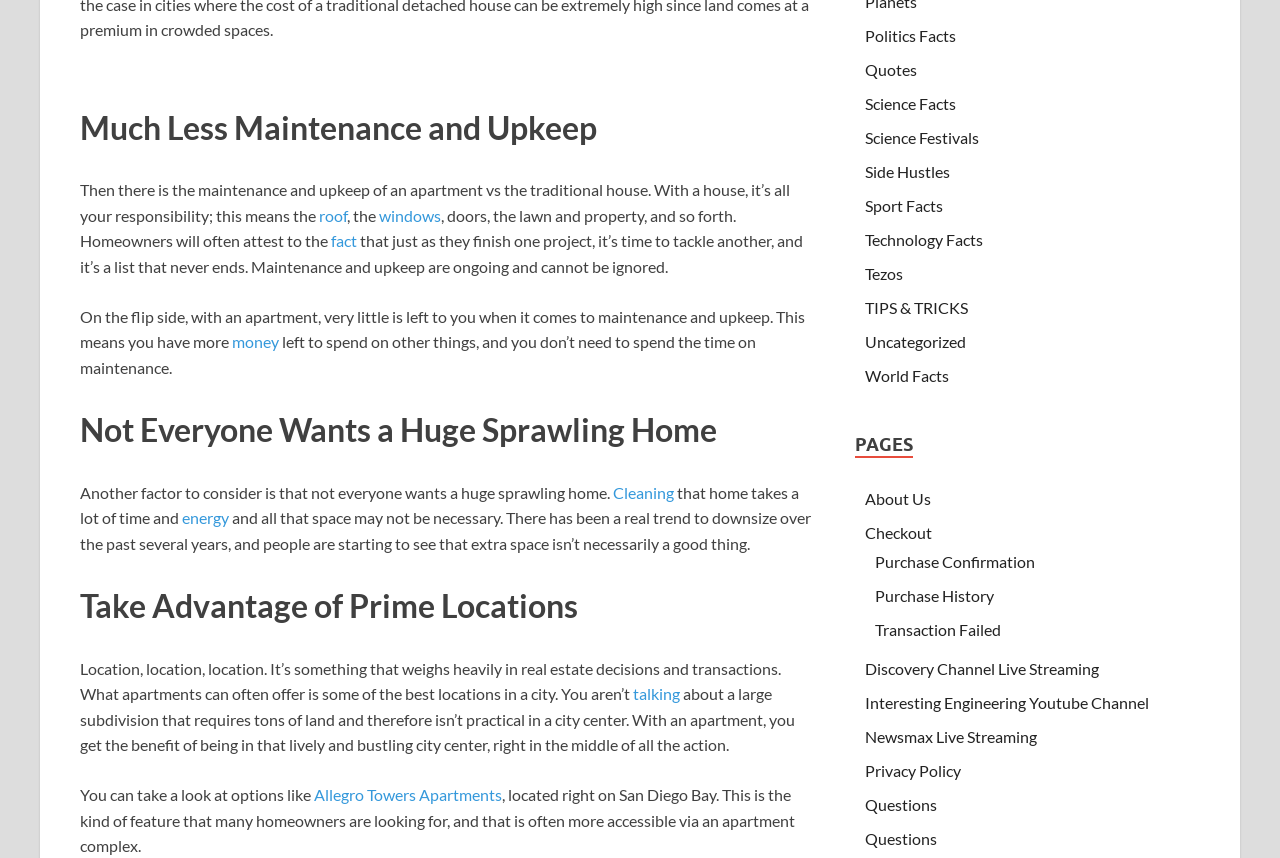Determine the bounding box coordinates of the region to click in order to accomplish the following instruction: "Click on the 'roof' link". Provide the coordinates as four float numbers between 0 and 1, specifically [left, top, right, bottom].

[0.249, 0.24, 0.271, 0.262]